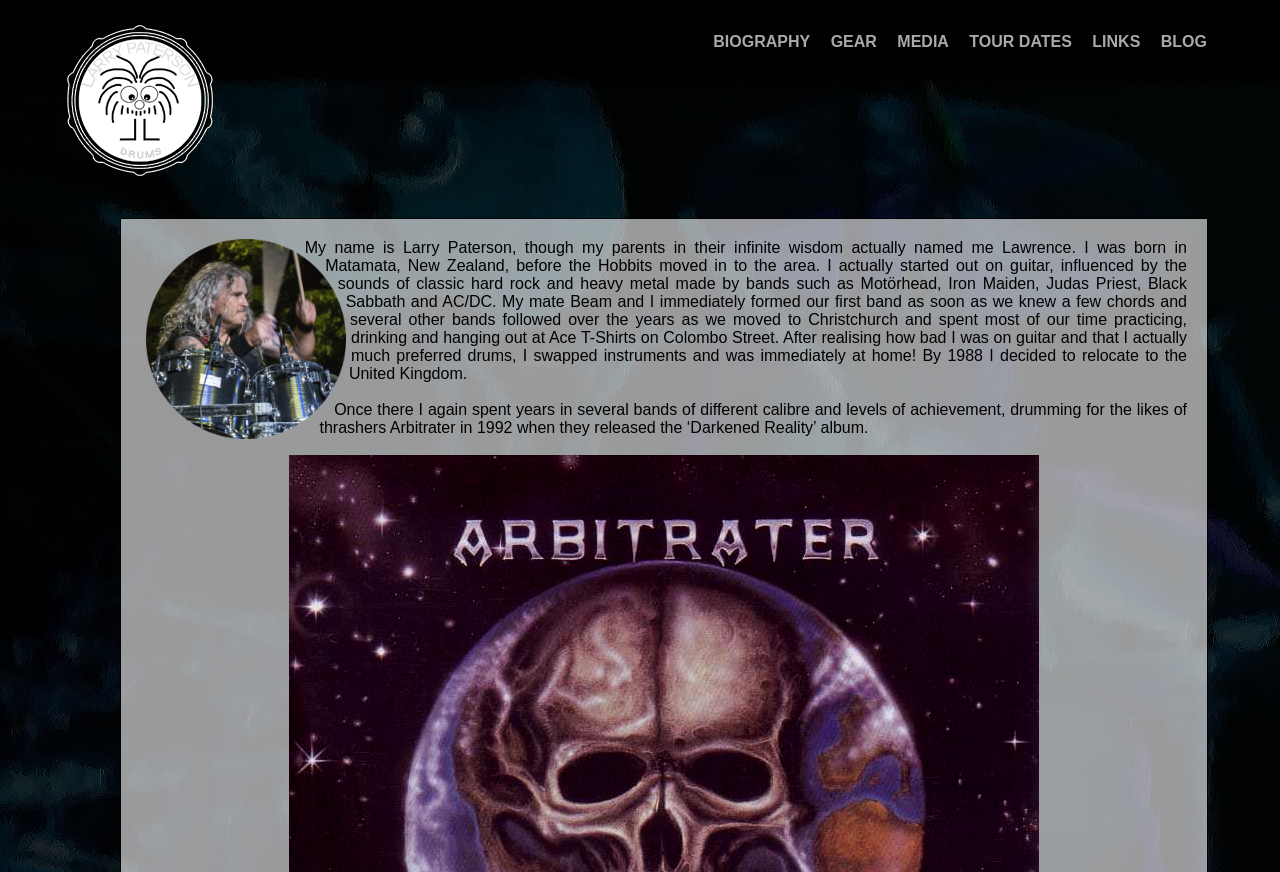Elaborate on the different components and information displayed on the webpage.

The webpage is about Larry Paterson, a musician. At the top left corner, there is a logo image. Below the logo, there are seven horizontal links: 'BIOGRAPHY', 'GEAR', 'MEDIA', 'TOUR DATES', 'LINKS', 'BLOG', which are aligned side by side. 

To the right of the logo, there is a larger image of Larry Paterson. Below the image, there is a paragraph of text that introduces Larry Paterson, mentioning his birthplace, early music influences, and his transition from playing guitar to drums. 

Below the introductory paragraph, there is another paragraph that continues Larry's story, describing his relocation to the United Kingdom and his involvement in various bands, including thrashers Arbitrater.